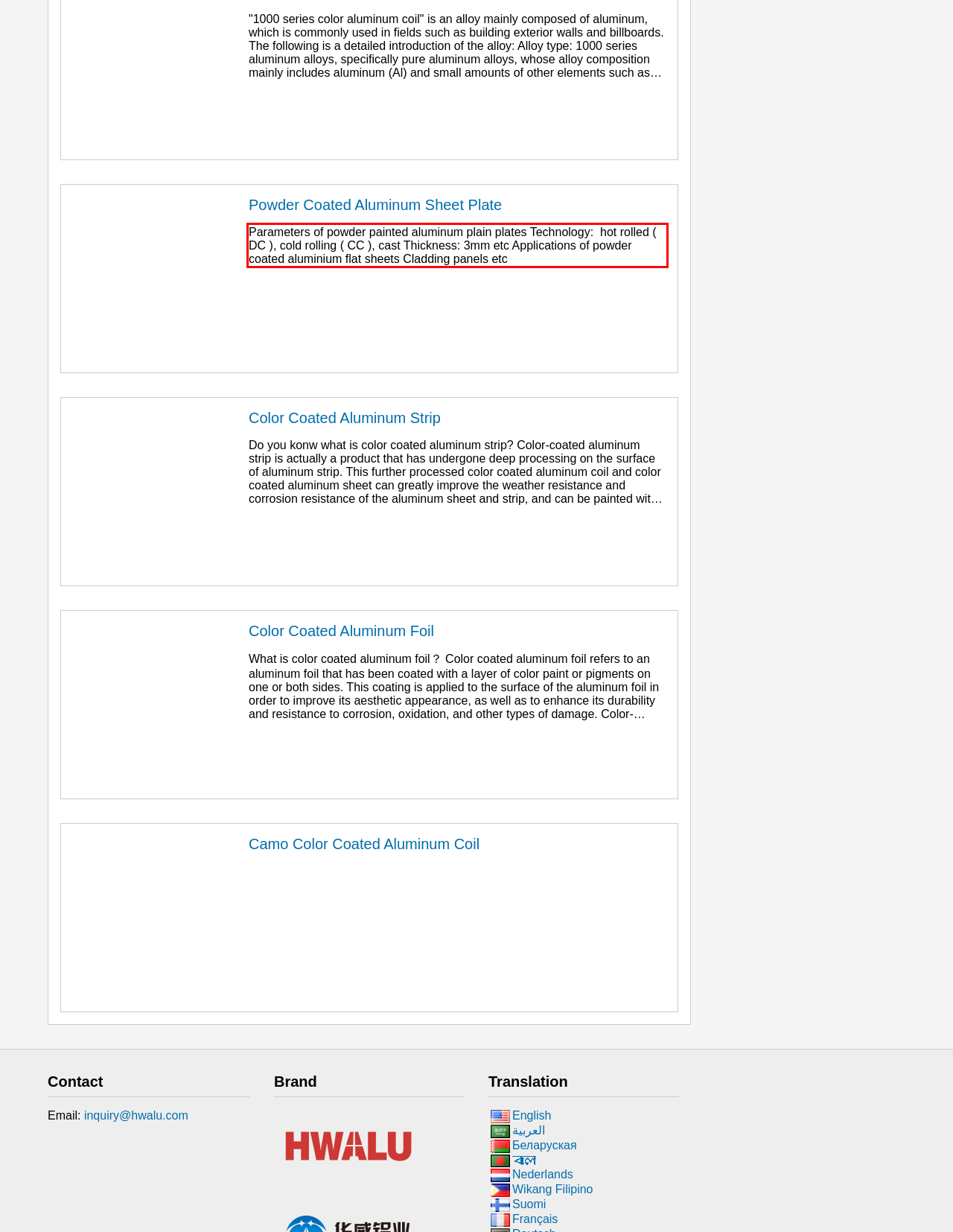Using OCR, extract the text content found within the red bounding box in the given webpage screenshot.

Parameters of powder painted aluminum plain plates Technology: hot rolled ( DC ), cold rolling ( CC ), cast Thickness: 3mm etc Applications of powder coated aluminium flat sheets Cladding panels etc